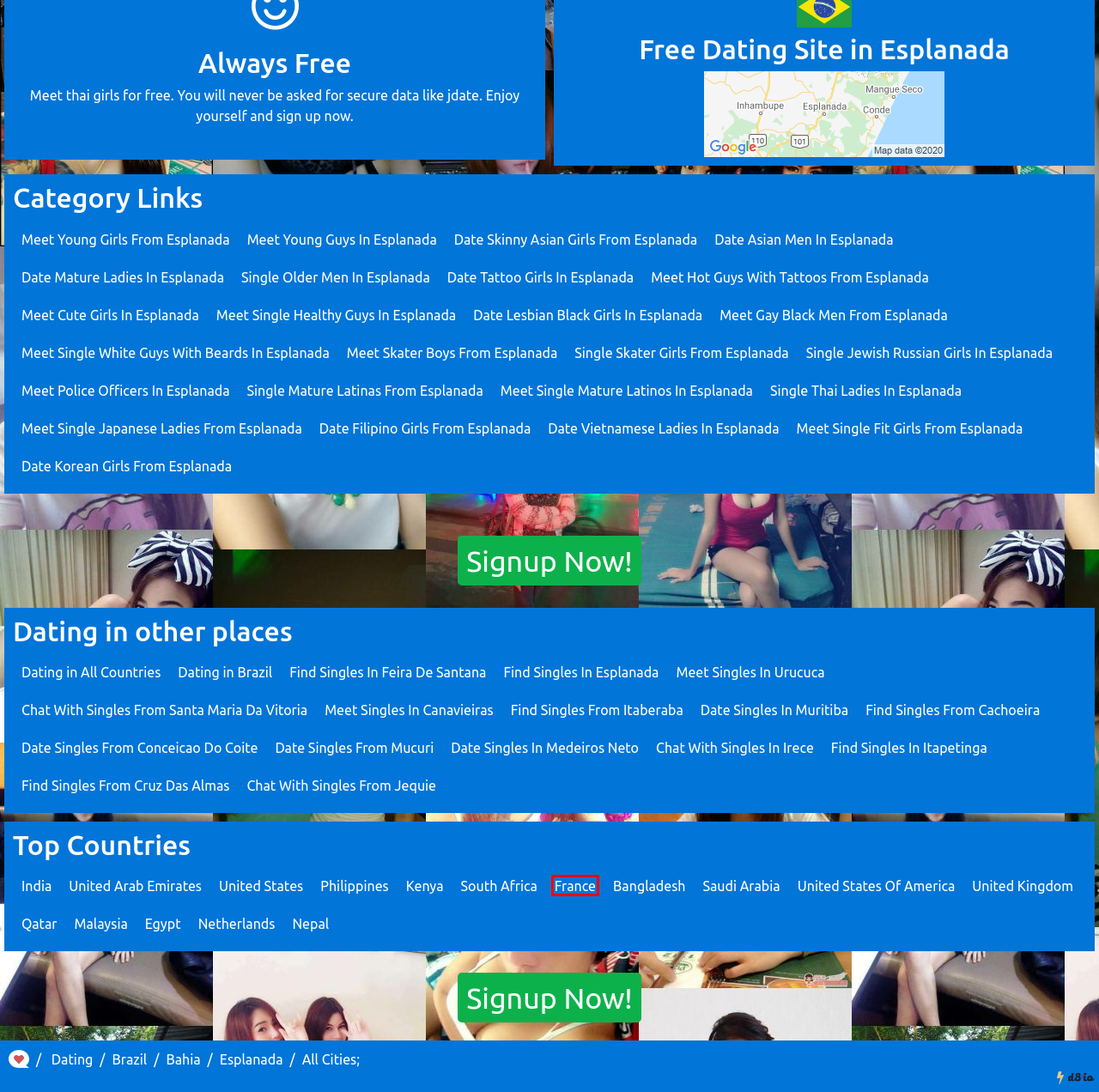Look at the screenshot of a webpage that includes a red bounding box around a UI element. Select the most appropriate webpage description that matches the page seen after clicking the highlighted element. Here are the candidates:
A. 🐱 Free Simple Dating Site   New Members 👨
B. Dating Site From France  New Members 💌
C. Free Dating For Meeting Locals In United States Of America
D. Dating Site In South Africa  New Members 💙
E. Dating Site In Kenya  New Members 🍹
F. Modern Free Dating Site In Egypt  Users Online 💕
G. Dating Site For Grown-Ups From Brazil  It's Free 🍹
H. Biggest Dating Site From Philippines  New Members 🌟

B